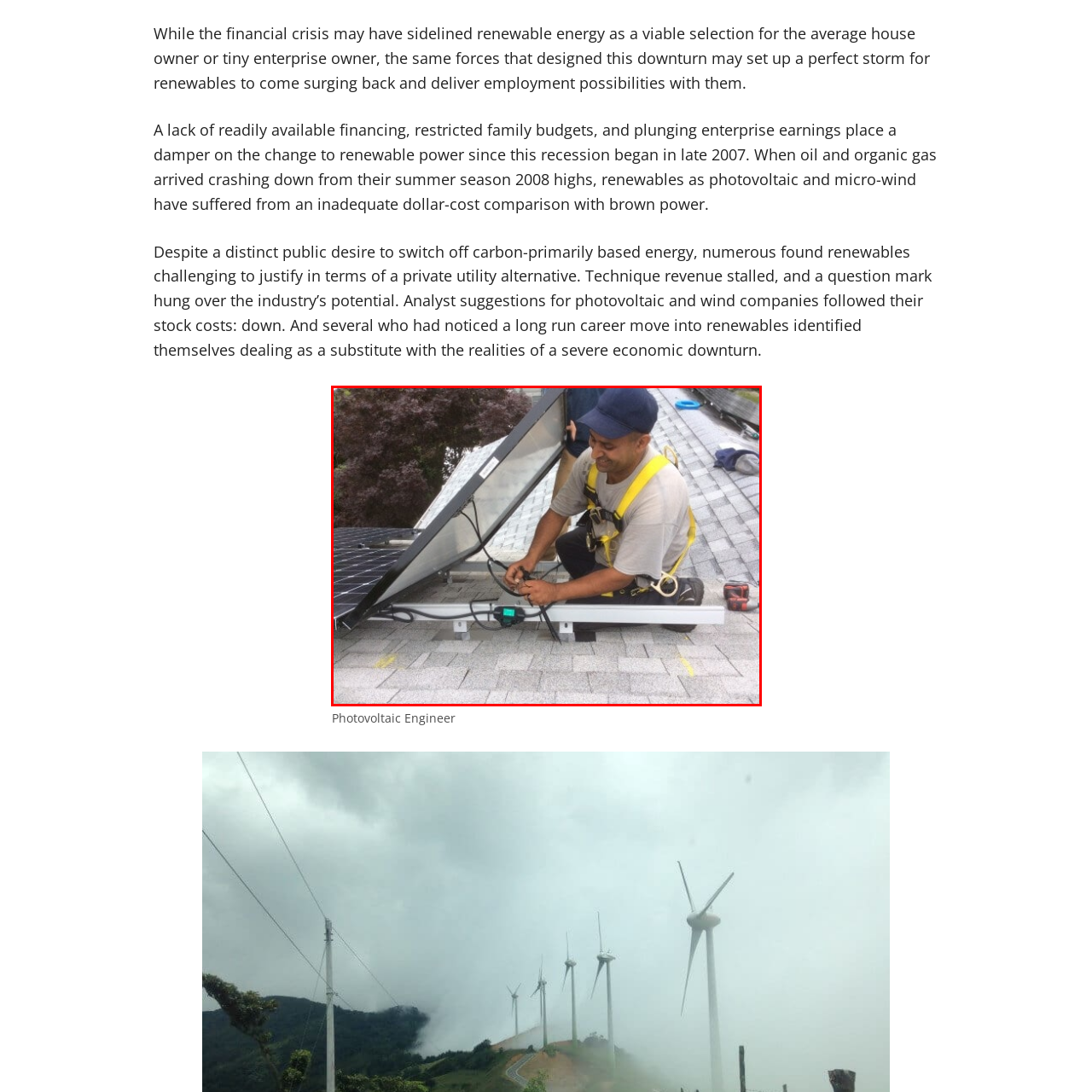Elaborate on the visual details of the image contained within the red boundary.

The image depicts a photovoltaic engineer working on the installation of solar panels on a rooftop. The engineer is focused on connecting wires beneath one of the solar panels, indicating the hands-on nature of their work in renewable energy. They are wearing a safety harness and appropriate work attire, highlighting the importance of safety in such elevated tasks. The setting suggests a residential area with trees visible in the background, reinforcing the personal and home-oriented aspect of adopting renewable energy solutions. This visual encapsulates the growing trend of integrating solar technology into everyday energy sources, especially during a time when renewable energy is becoming increasingly vital for both environmental and economic reasons.